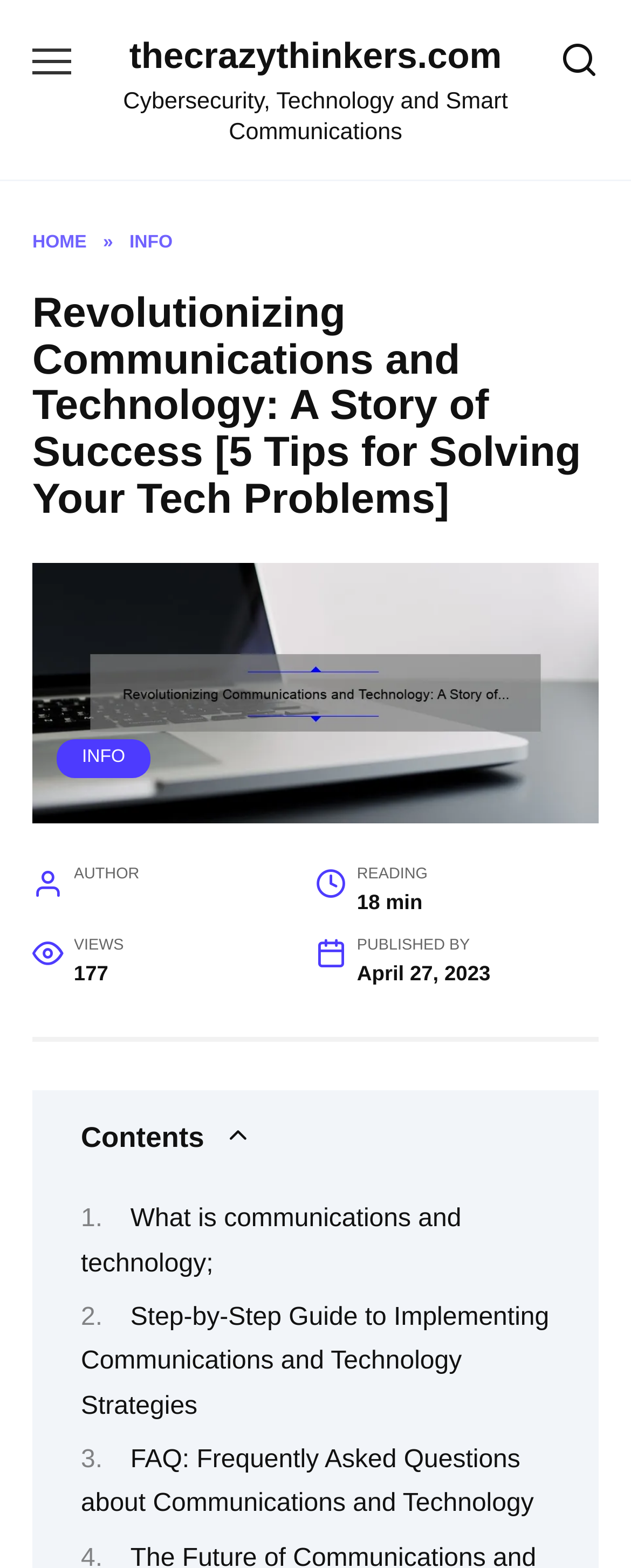Highlight the bounding box coordinates of the region I should click on to meet the following instruction: "read about cybersecurity, technology and smart communications".

[0.195, 0.057, 0.805, 0.093]